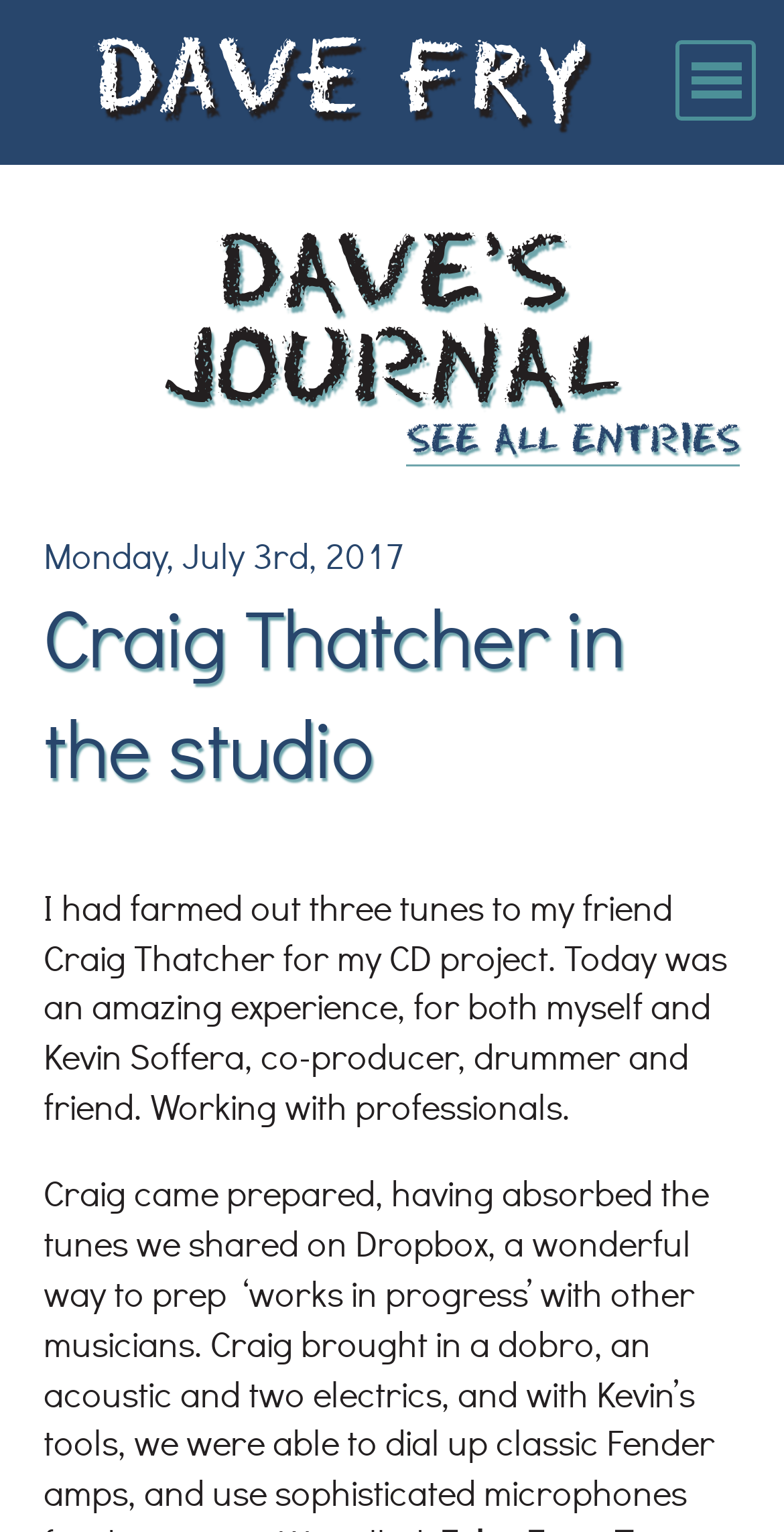How many links are there in the main menu?
Based on the image, answer the question with a single word or brief phrase.

11